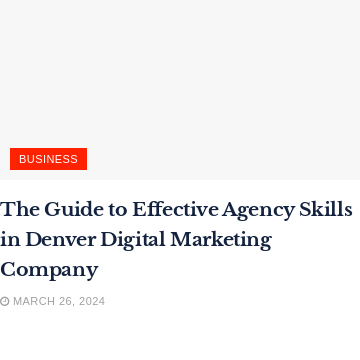Please provide a brief answer to the following inquiry using a single word or phrase:
What is the topic of the article?

Agency Skills in Denver Digital Marketing